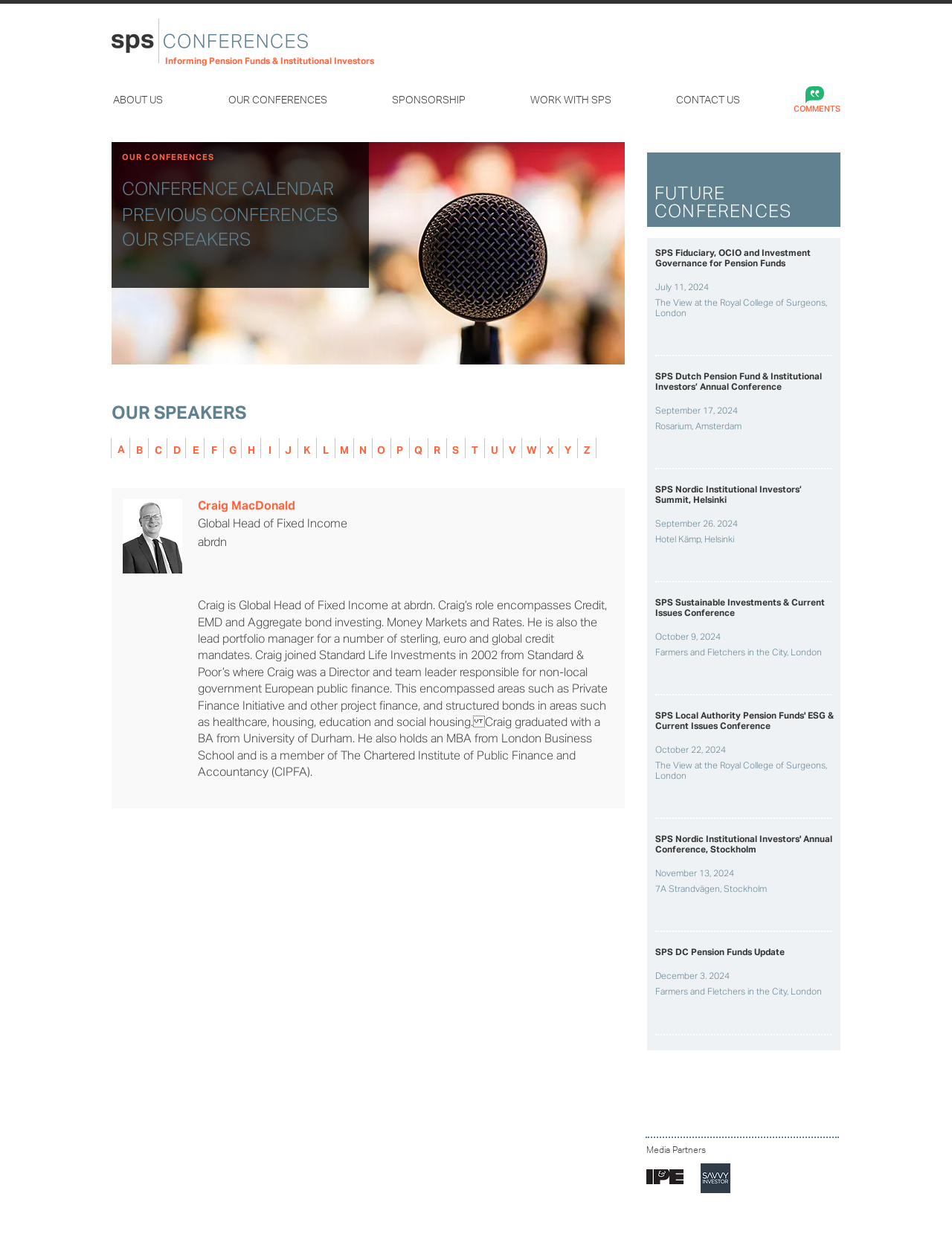Please give a short response to the question using one word or a phrase:
What is the organization that Craig MacDonald is associated with?

abrdn